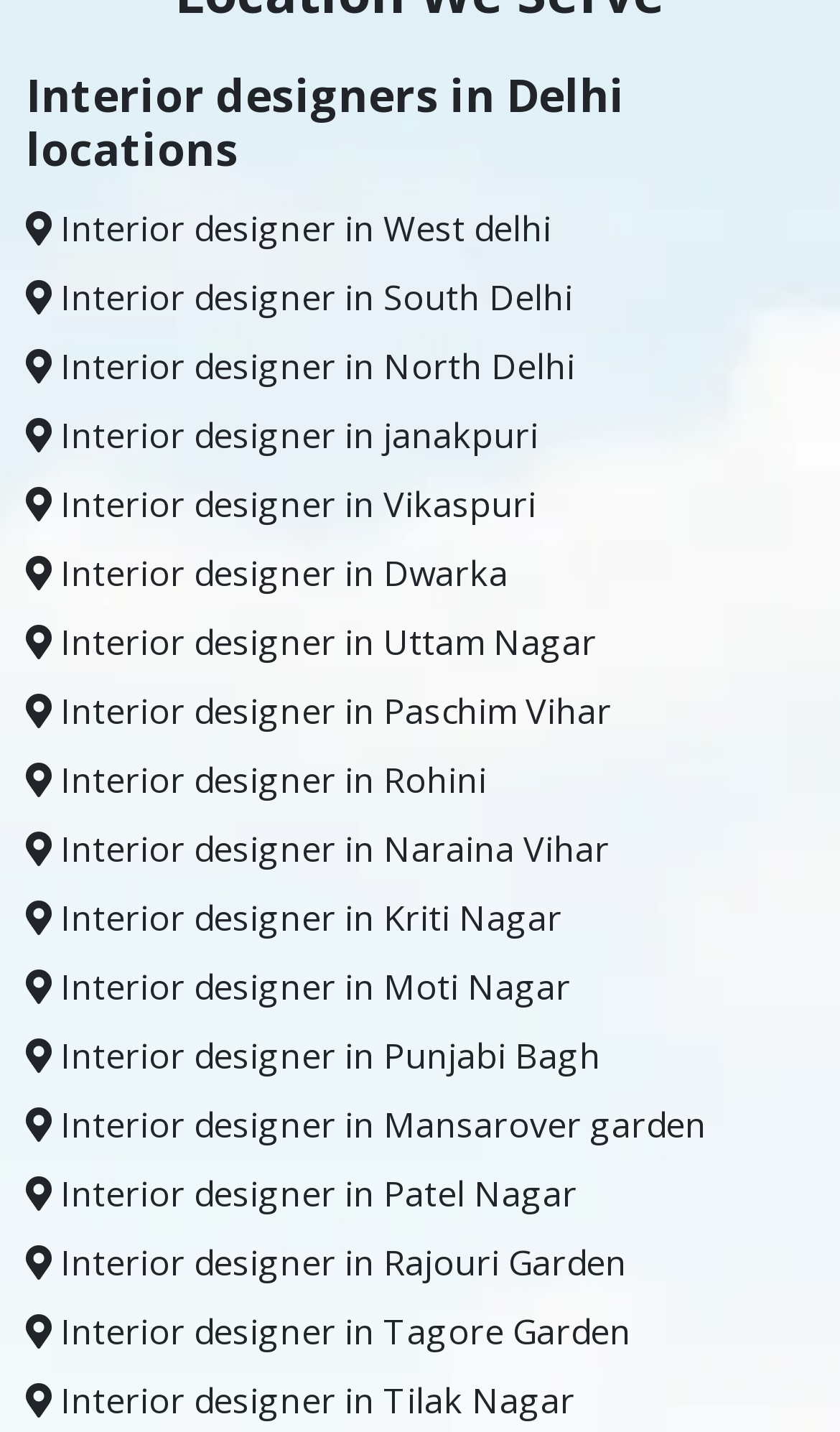Can you find the bounding box coordinates for the UI element given this description: "Live"? Provide the coordinates as four float numbers between 0 and 1: [left, top, right, bottom].

None